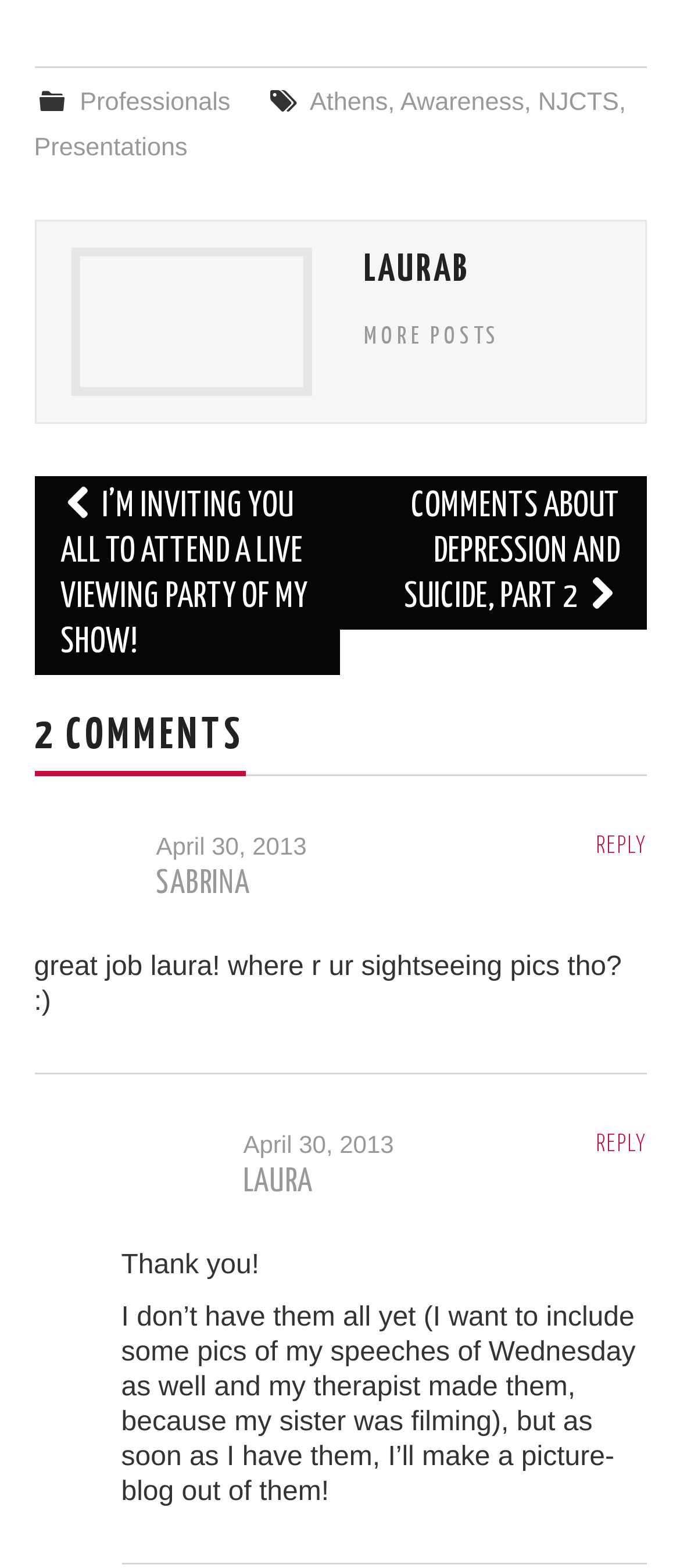What is the date of the first comment?
From the screenshot, supply a one-word or short-phrase answer.

April 30, 2013